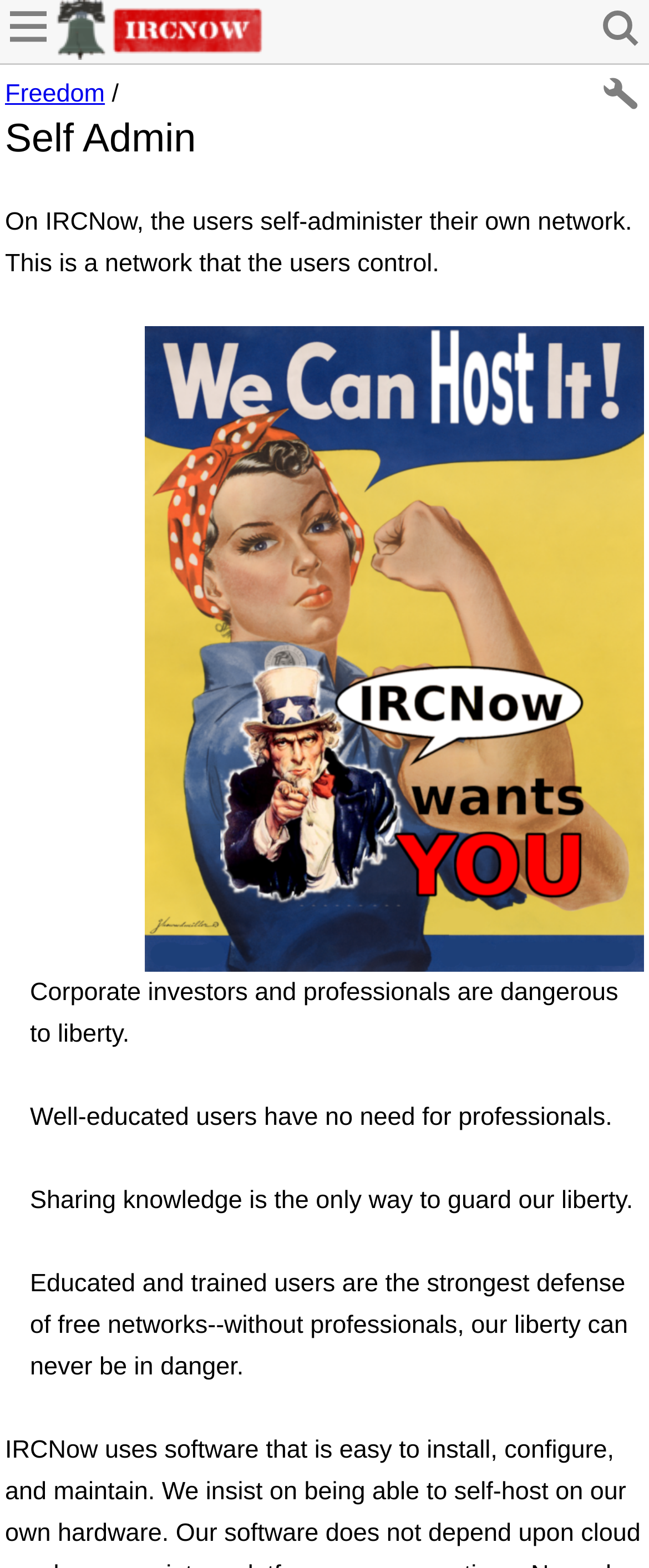Why are professionals dangerous to liberty?
Based on the content of the image, thoroughly explain and answer the question.

According to the webpage, corporate investors and professionals are dangerous to liberty, implying that they pose a threat to freedom. This is stated in the text 'Corporate investors and professionals are dangerous to liberty.'